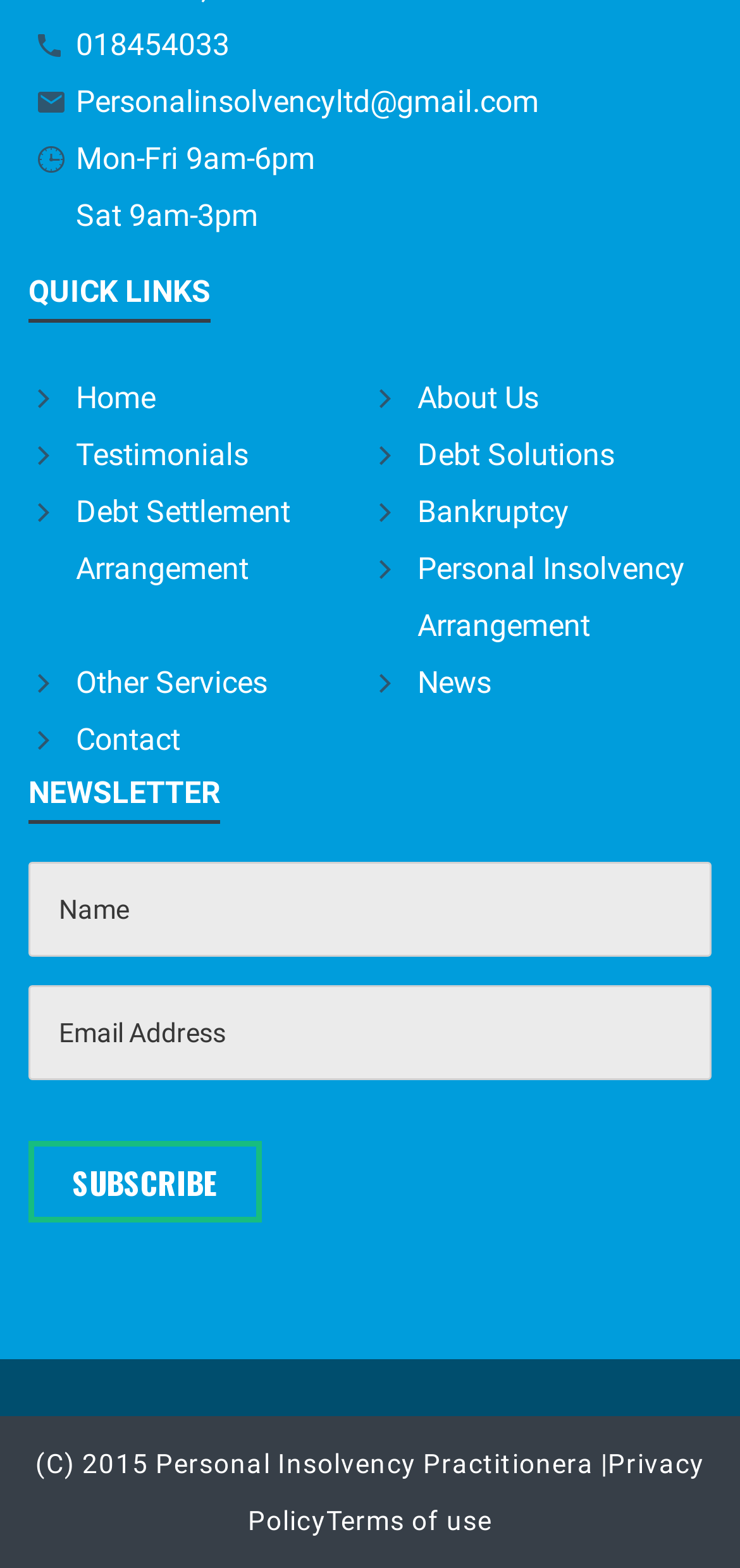Can you pinpoint the bounding box coordinates for the clickable element required for this instruction: "Enter your name in the 'Name' field"? The coordinates should be four float numbers between 0 and 1, i.e., [left, top, right, bottom].

[0.038, 0.55, 0.962, 0.61]